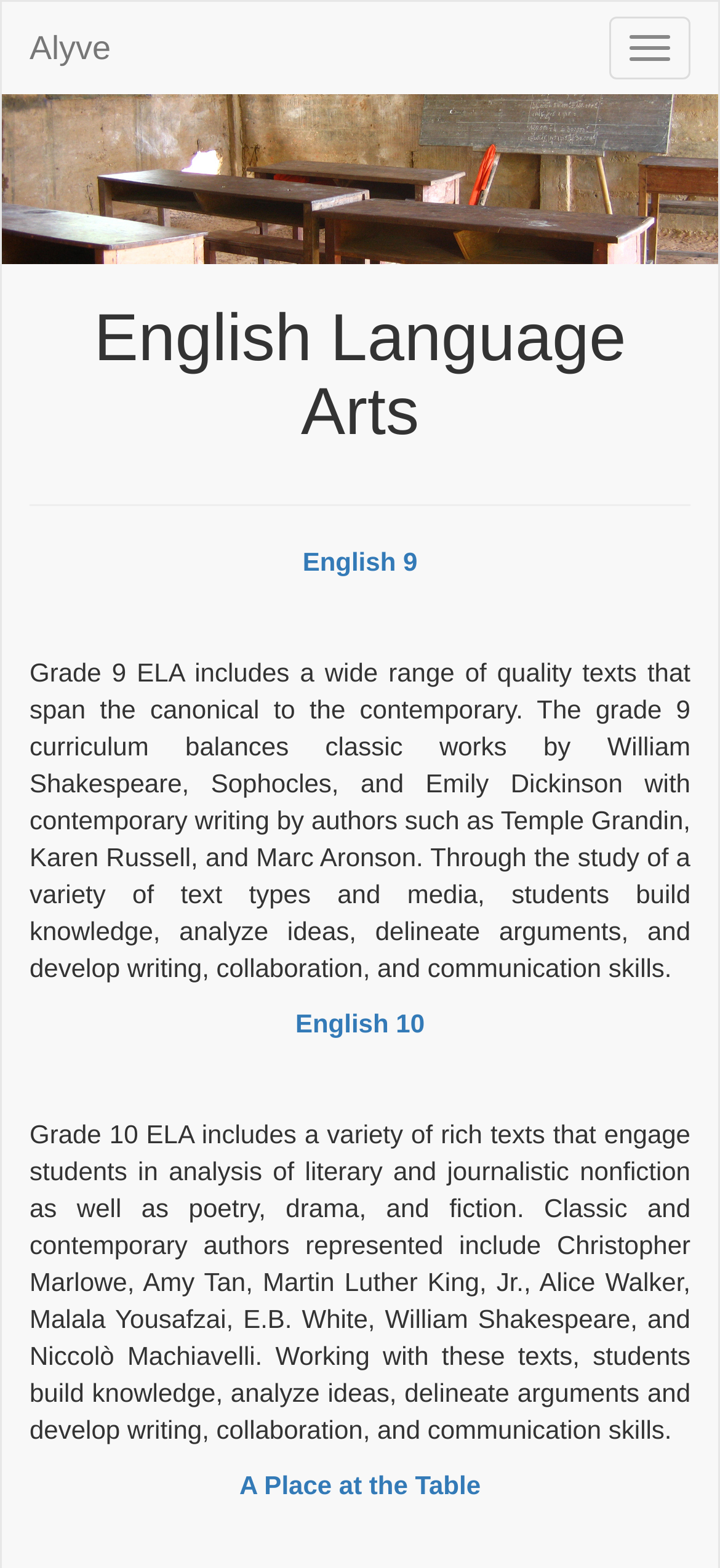Detail the features and information presented on the webpage.

The webpage is about English Language Arts, with a prominent heading at the top center of the page. Below the heading, there is a horizontal separator line. 

On the top right corner, there is a button labeled "Toggle navigation". On the top left corner, there is a link to "Alyve" and an image with the text "it's alyve!". 

Below the separator line, there are three sections. The first section has a link to "English 9" on the left, followed by a brief description of the Grade 9 ELA curriculum, which includes a range of texts from classic to contemporary authors. 

The second section has a link to "English 10" on the left, followed by a brief description of the Grade 10 ELA curriculum, which includes a variety of rich texts from classic and contemporary authors. 

The third section has a link to "A Place at the Table" at the bottom center of the page. There are also several non-descriptive static text elements scattered throughout the page, likely used for formatting purposes.